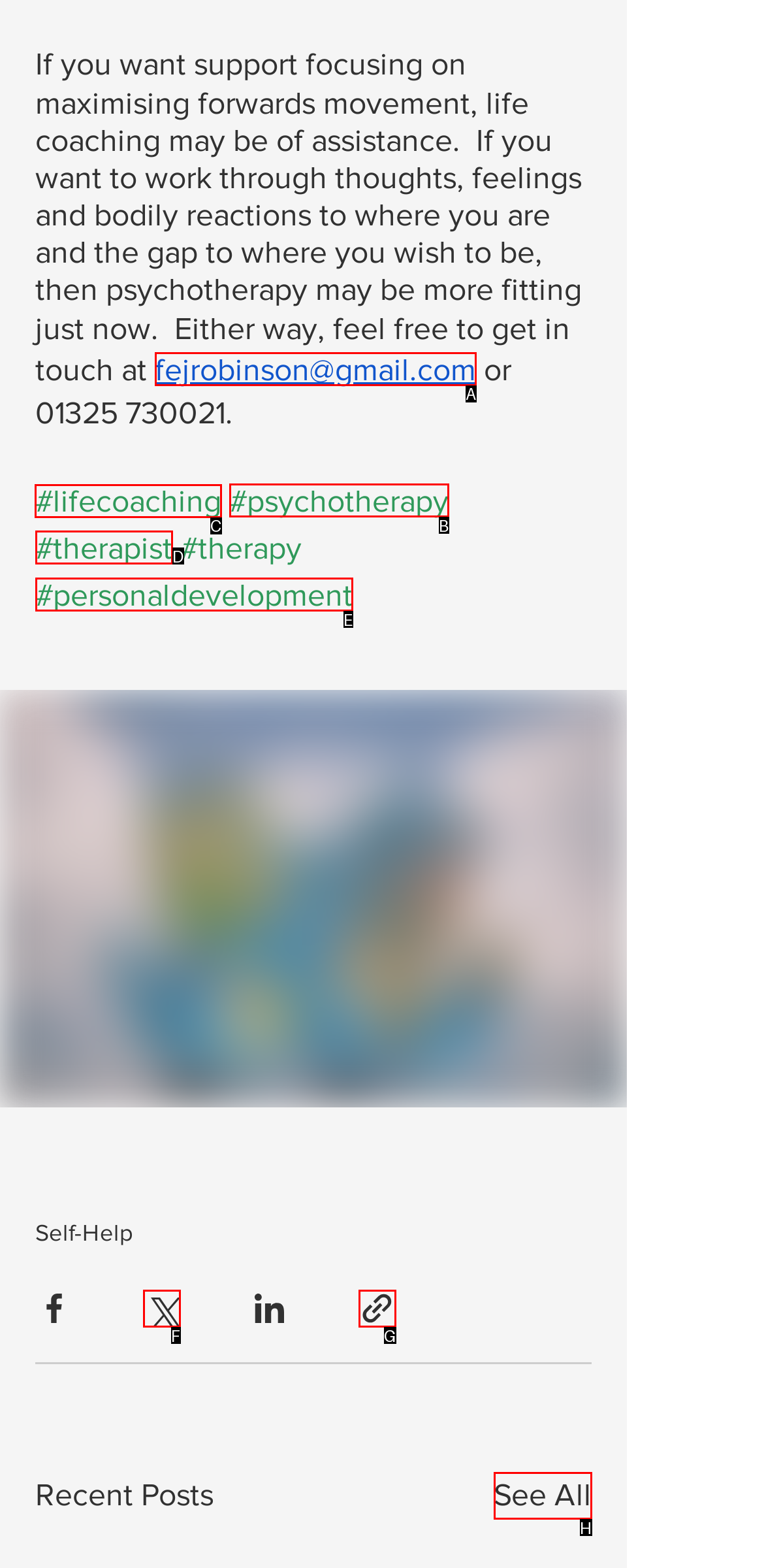To achieve the task: Learn about life coaching, indicate the letter of the correct choice from the provided options.

C